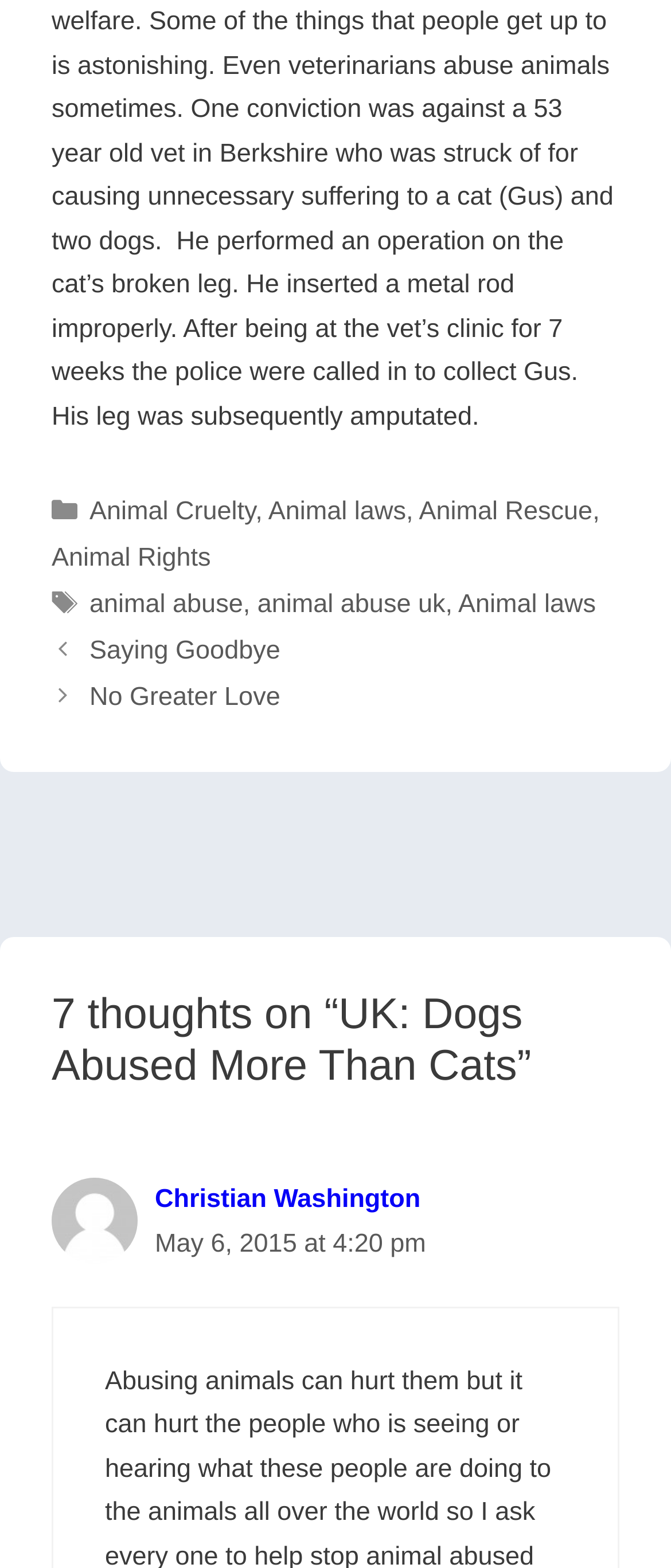Please determine the bounding box coordinates of the section I need to click to accomplish this instruction: "Explore 'Animal Rights'".

[0.077, 0.346, 0.314, 0.365]